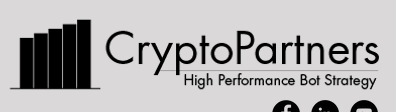Could you please study the image and provide a detailed answer to the question:
What is the tone of the design?

The design of the CryptoPartners branding is characterized as minimalist and professional, reflecting the seriousness of the financial services offered and conveying a sense of trust and expertise in the cryptocurrency trading industry.